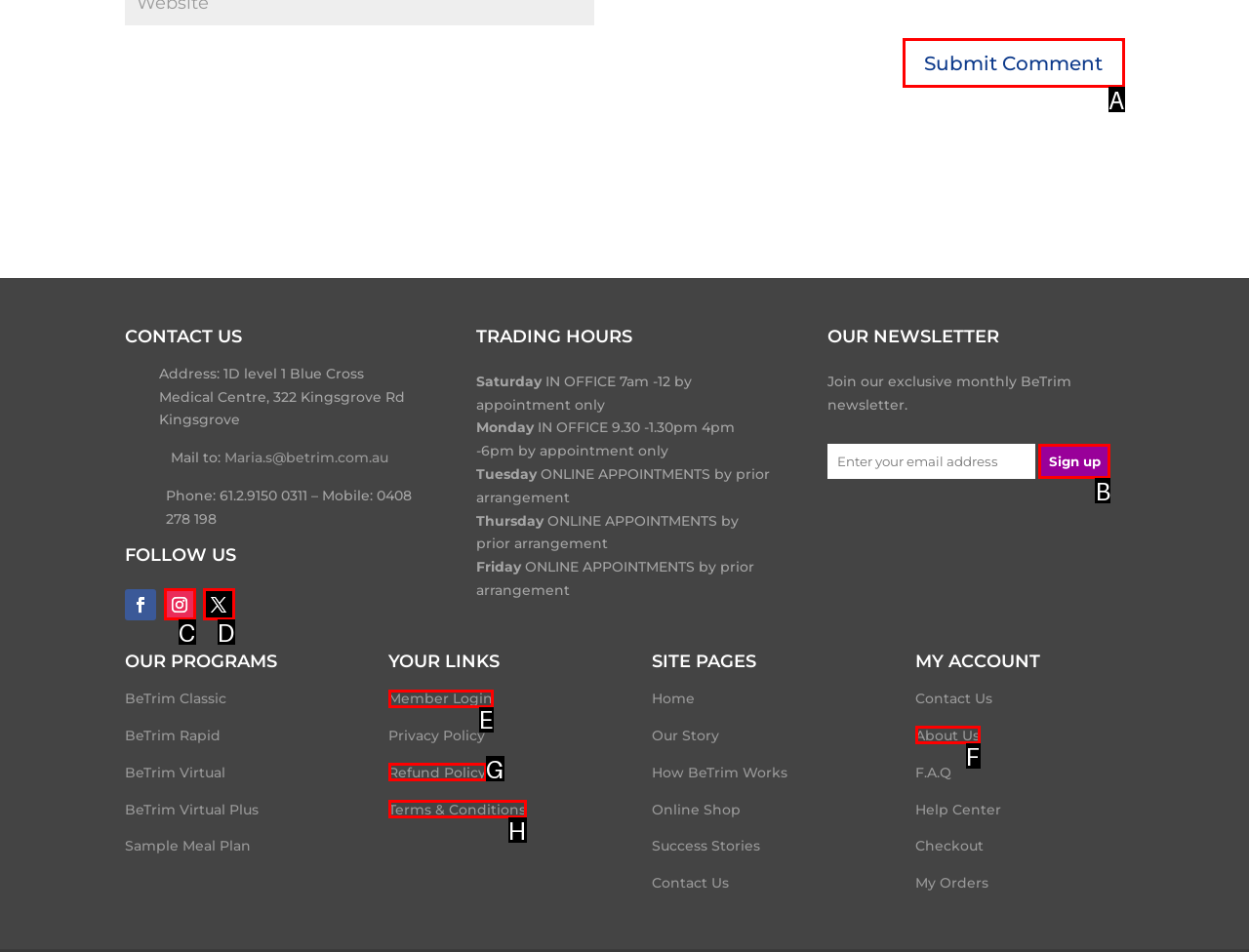Select the correct option from the given choices to perform this task: Sign up for the newsletter. Provide the letter of that option.

B